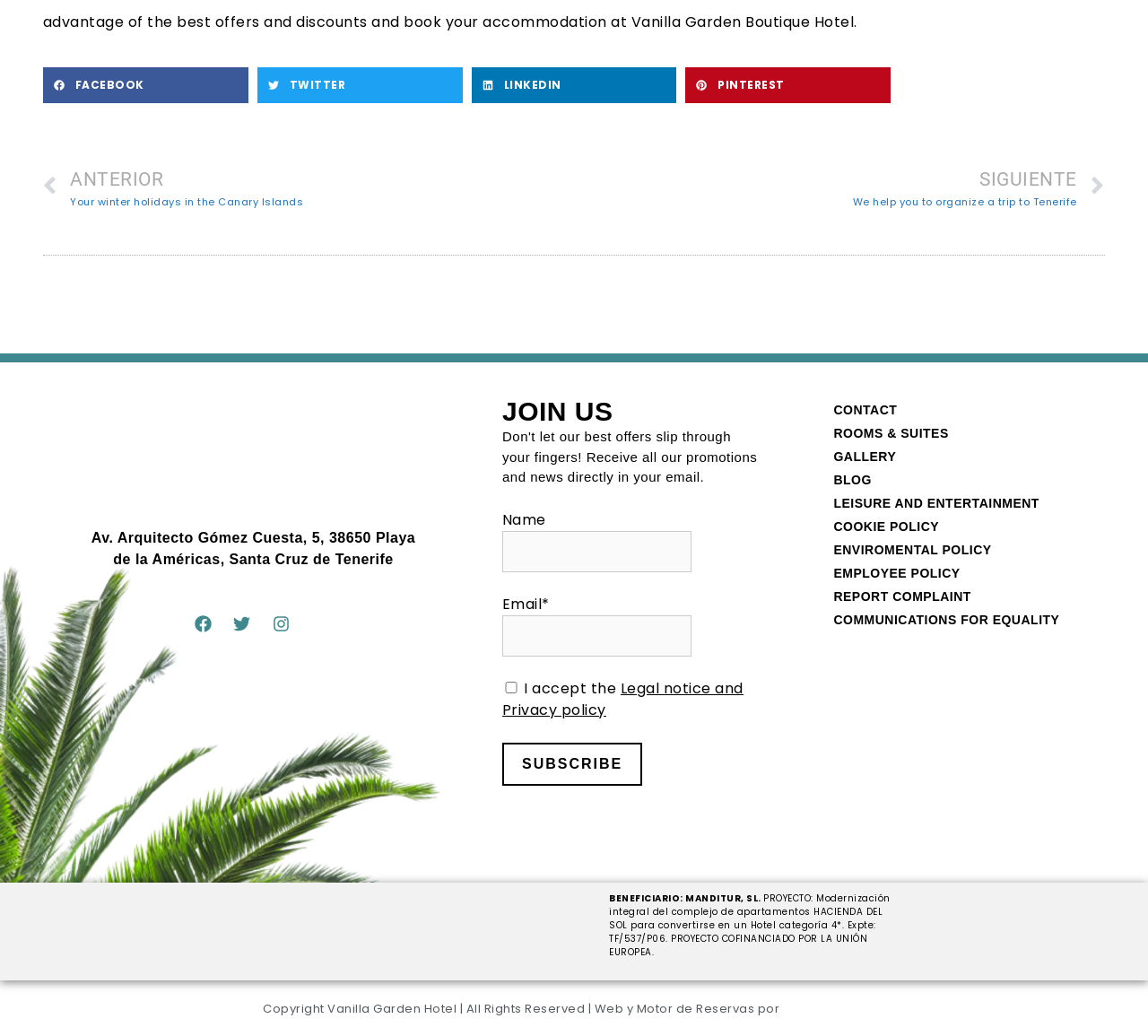Based on the element description, predict the bounding box coordinates (top-left x, top-left y, bottom-right x, bottom-right y) for the UI element in the screenshot: Report complaint

[0.71, 0.565, 0.969, 0.587]